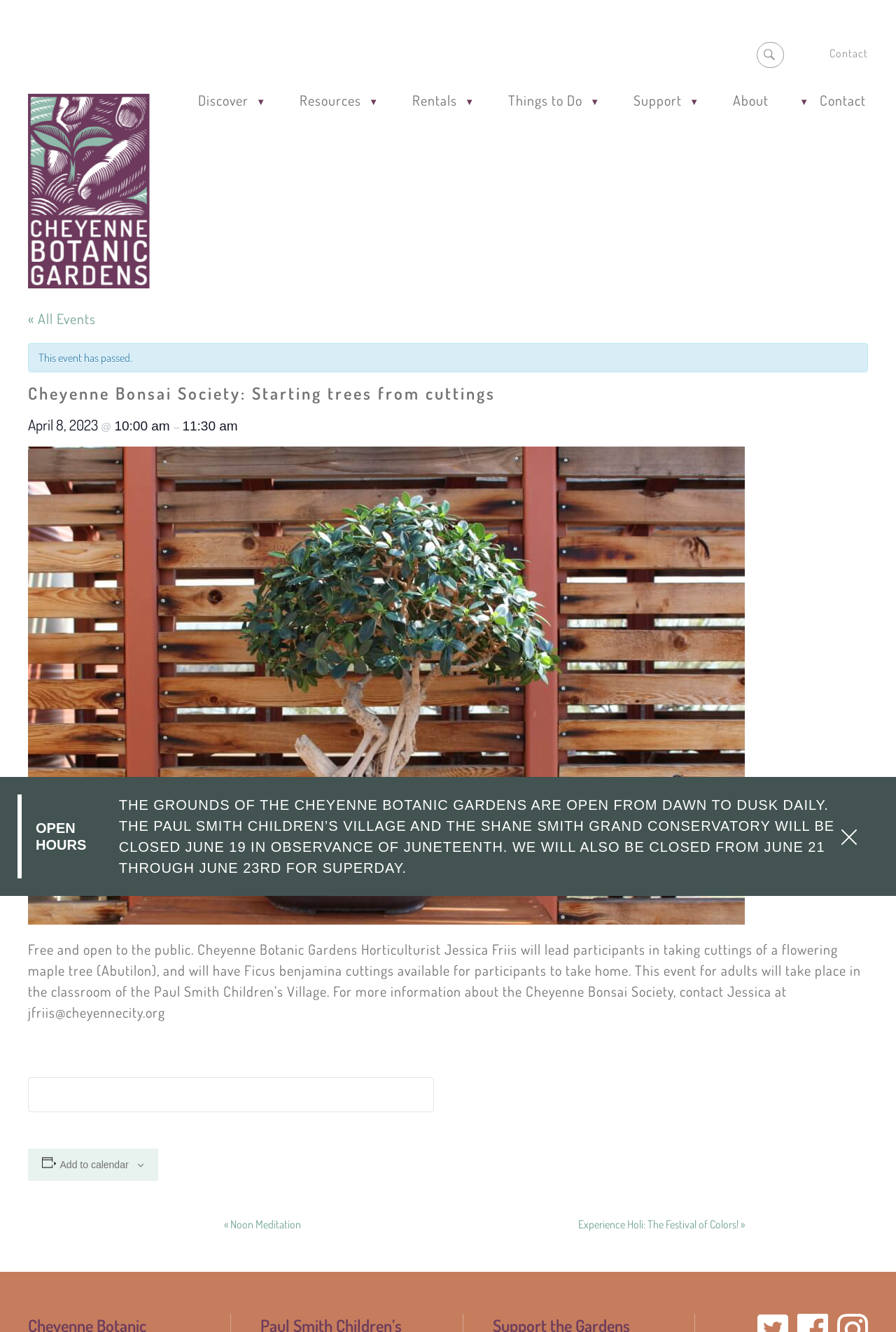Locate the bounding box coordinates of the element that needs to be clicked to carry out the instruction: "Contact Cheyenne Botanic Gardens". The coordinates should be given as four float numbers ranging from 0 to 1, i.e., [left, top, right, bottom].

[0.926, 0.032, 0.969, 0.051]